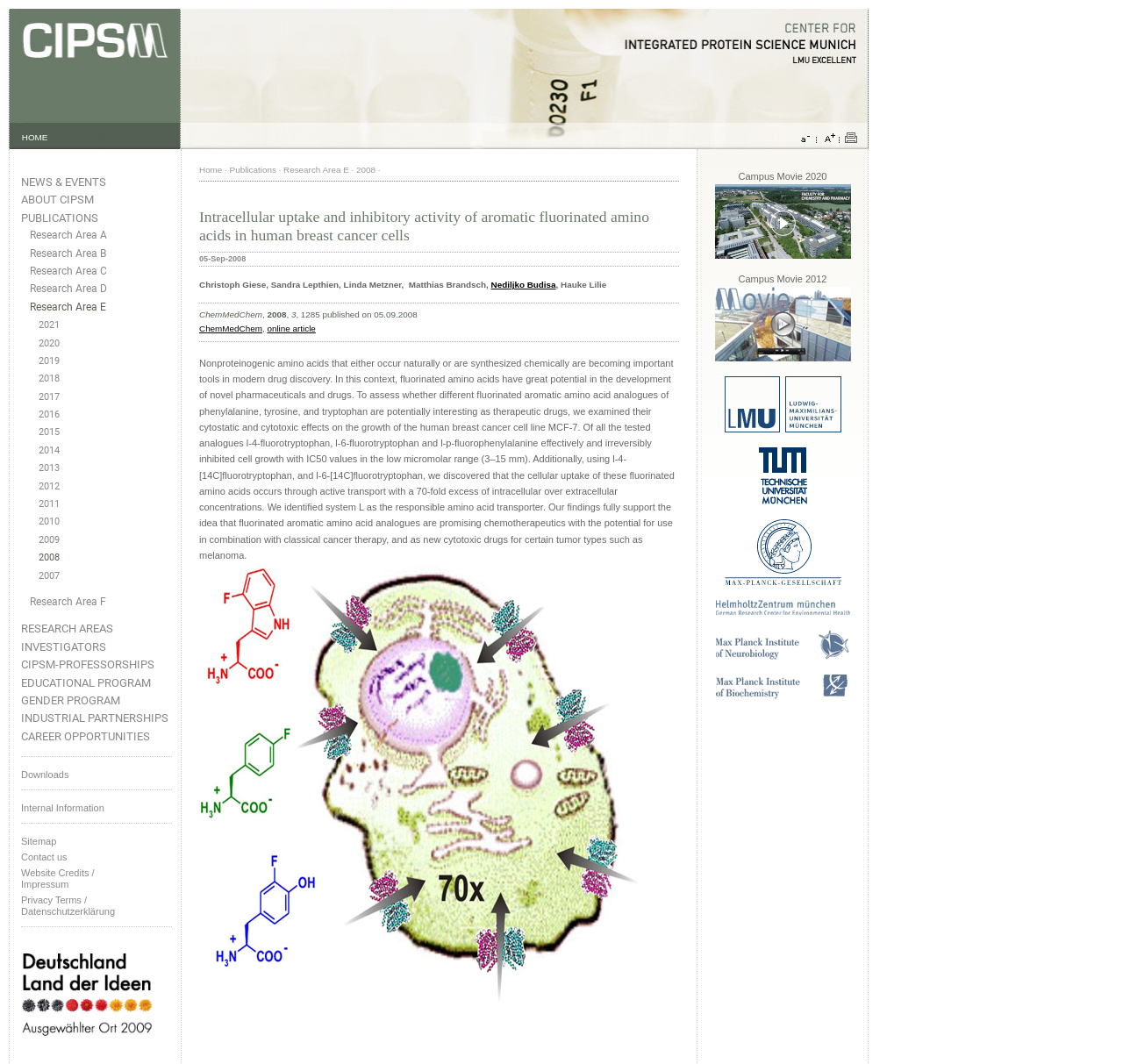Using the details from the image, please elaborate on the following question: What is the name of the amino acid transporter mentioned in the article?

I found the name of the amino acid transporter by reading the text 'We identified system L as the responsible amino acid transporter.' which explicitly mentions the name of the transporter.